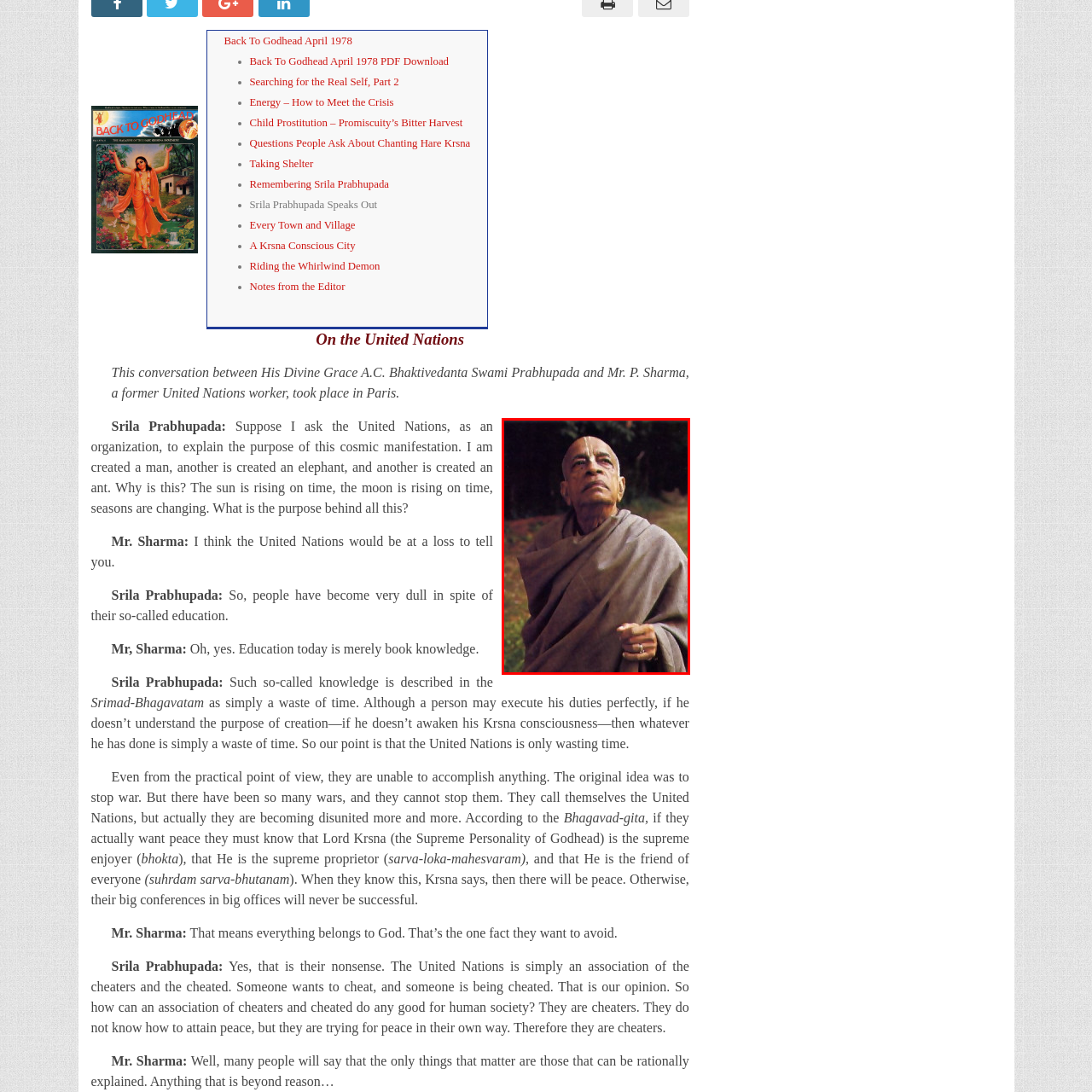Generate a detailed caption for the picture within the red-bordered area.

This image captures a significant moment featuring His Divine Grace A.C. Bhaktivedanta Swami Prabhupada, the founder of the International Society for Krishna Consciousness (ISKCON). In a serene outdoor setting, he gazes upwards thoughtfully, embodying a sense of contemplation and spiritual insight.

Swami Prabhupada's expression reflects a deep engagement with philosophical questions and a profound understanding of the universe. His traditional attire, a simple ochre robe, signifies his dedication to a life of spirituality and service. This visual moment resonates with his teachings, which often emphasized the importance of Krsna consciousness and the purpose of life beyond material existence.

The photograph is not just an image; it represents a pivotal period in the late 20th century when Swami Prabhupada was actively sharing the principles of Bhakti yoga and Krsna consciousness around the world, influencing many seekers and spiritual enthusiasts.